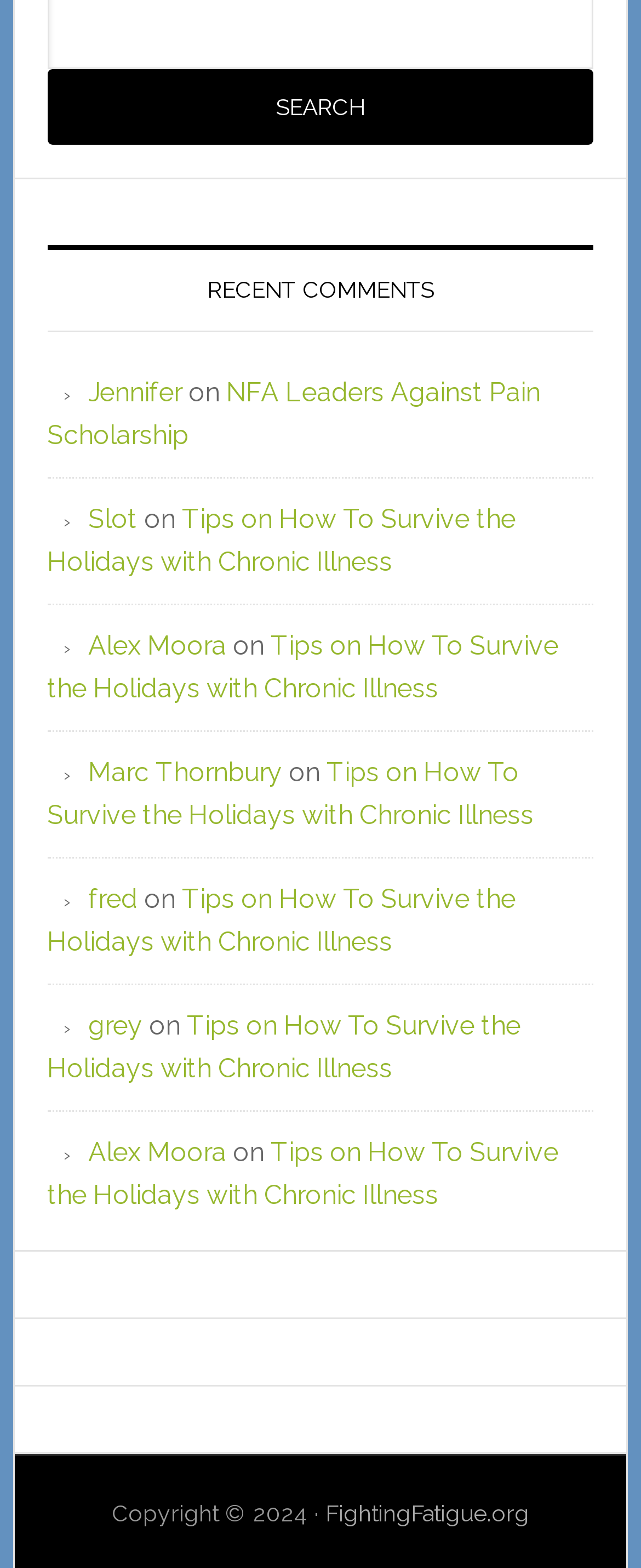Identify the bounding box coordinates of the region that needs to be clicked to carry out this instruction: "Read NFA Leaders Against Pain Scholarship". Provide these coordinates as four float numbers ranging from 0 to 1, i.e., [left, top, right, bottom].

[0.074, 0.24, 0.843, 0.287]